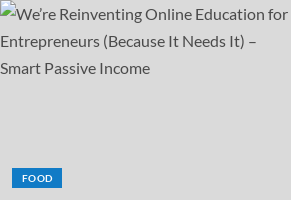Give a one-word or one-phrase response to the question:
What is the label on the button below the title?

FOOD